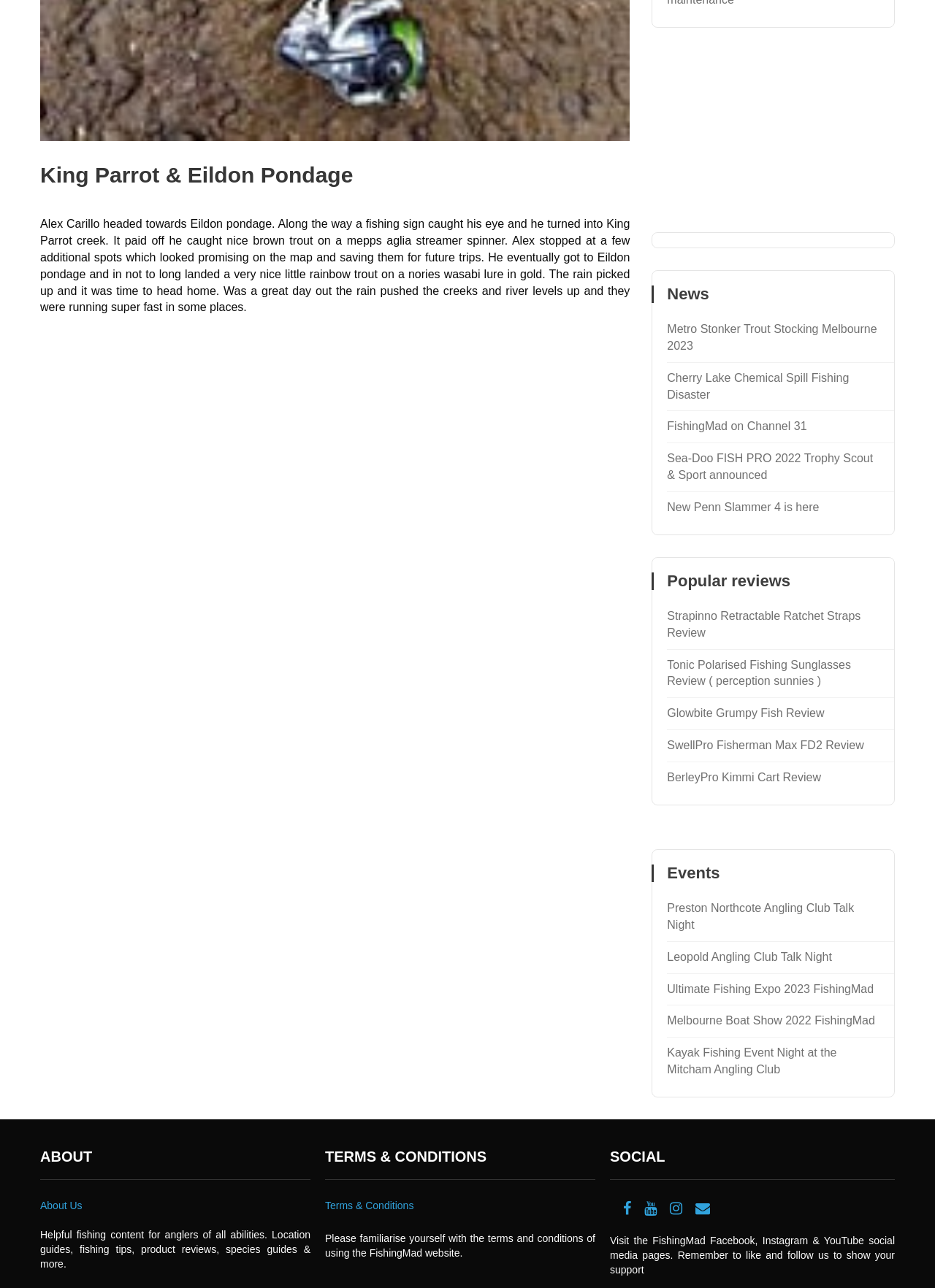Using the provided element description, identify the bounding box coordinates as (top-left x, top-left y, bottom-right x, bottom-right y). Ensure all values are between 0 and 1. Description: About Us

[0.043, 0.931, 0.088, 0.94]